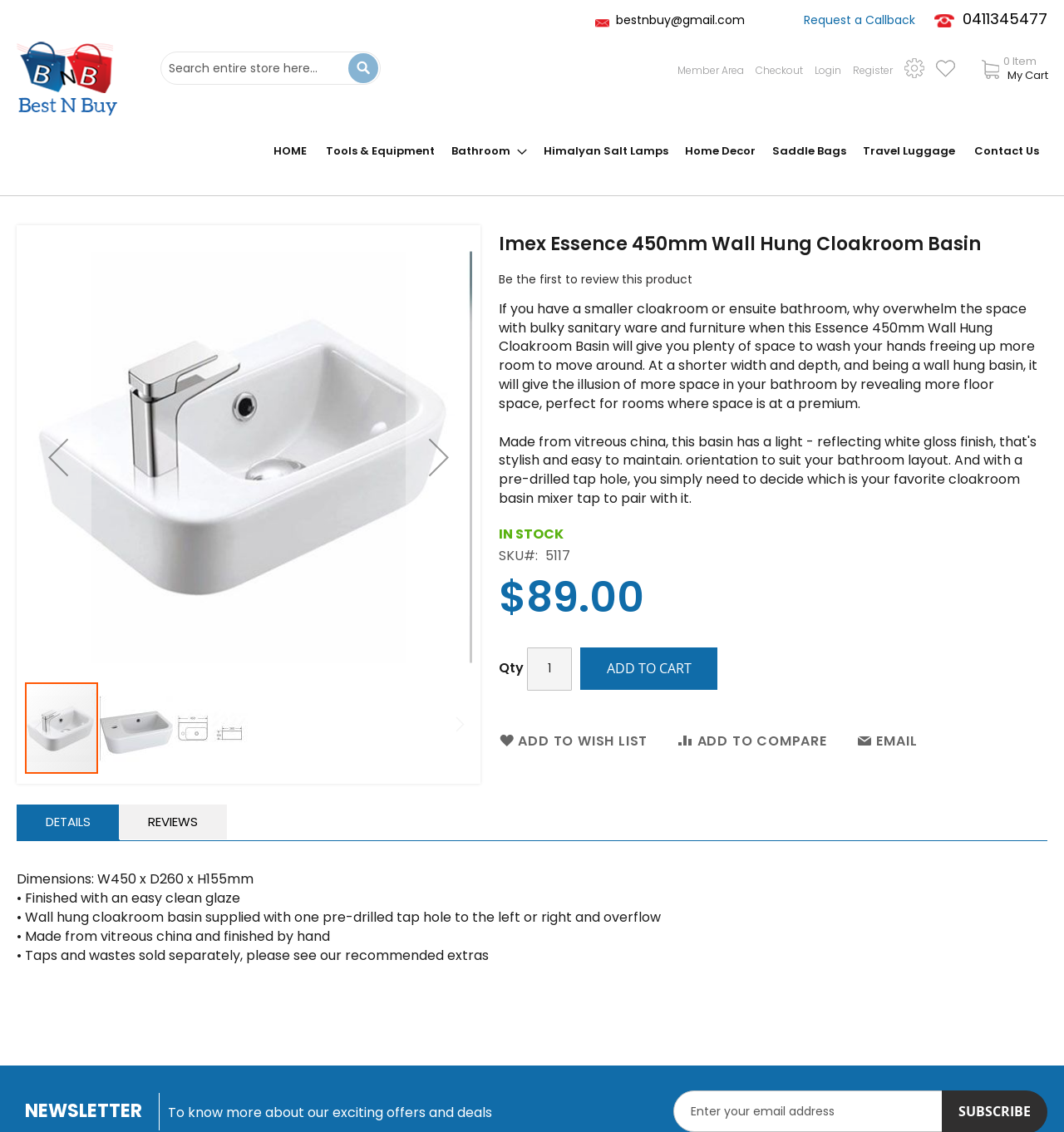Could you locate the bounding box coordinates for the section that should be clicked to accomplish this task: "View product details".

[0.016, 0.711, 0.112, 0.742]